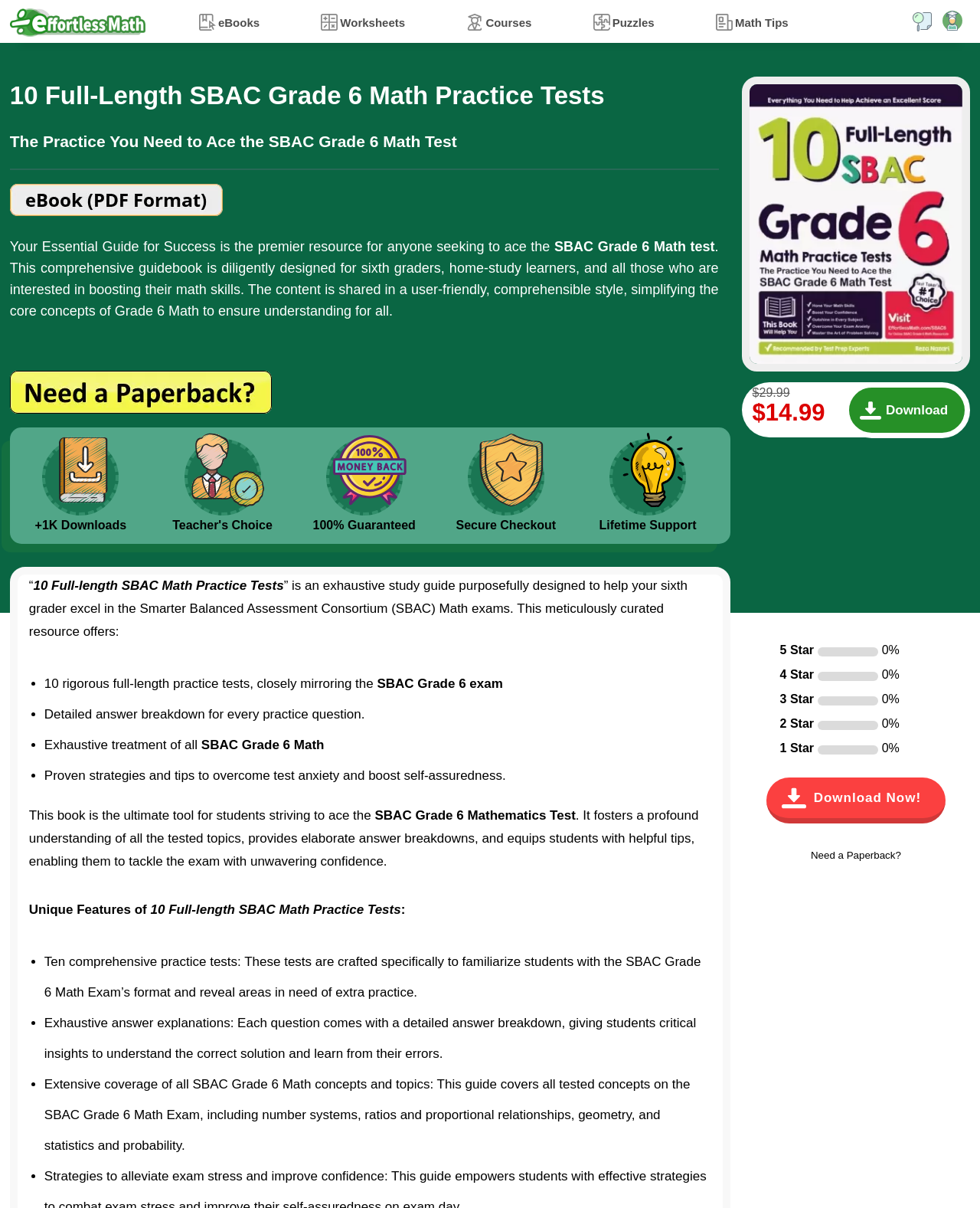Locate the bounding box coordinates of the area that needs to be clicked to fulfill the following instruction: "Click the 'Download Now!' button". The coordinates should be in the format of four float numbers between 0 and 1, namely [left, top, right, bottom].

[0.782, 0.644, 0.965, 0.682]